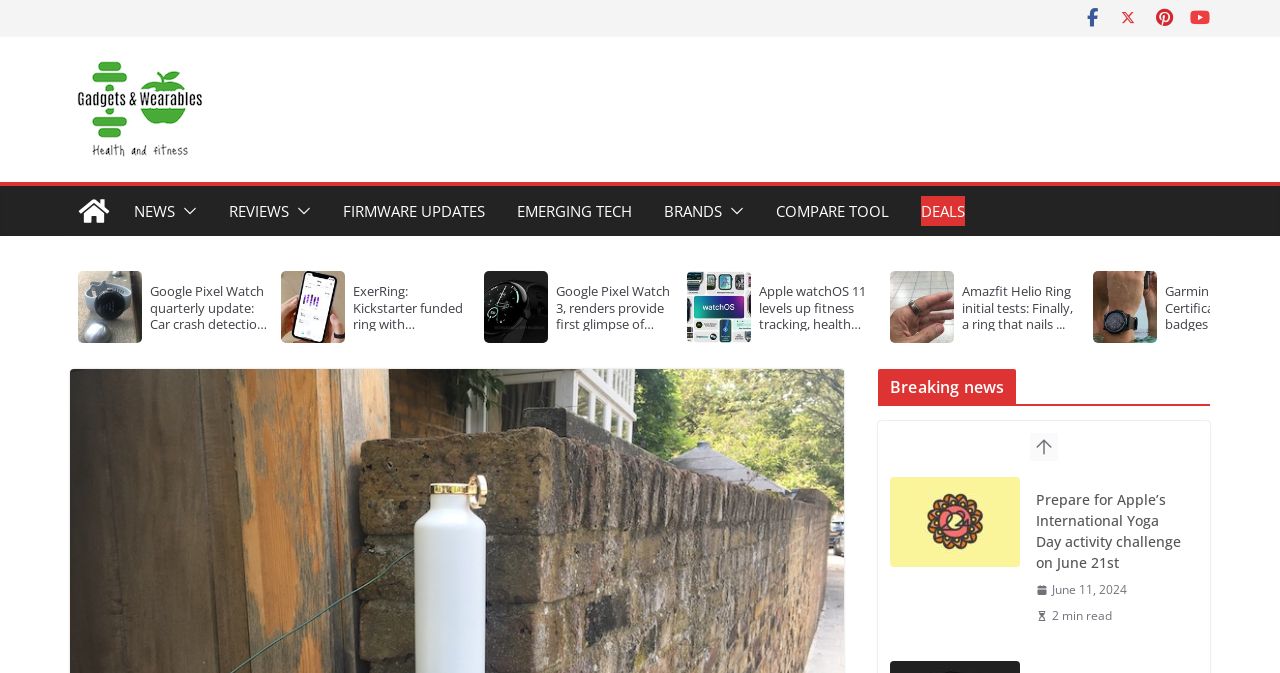Bounding box coordinates should be in the format (top-left x, top-left y, bottom-right x, bottom-right y) and all values should be floating point numbers between 0 and 1. Determine the bounding box coordinate for the UI element described as: Brands

[0.519, 0.291, 0.564, 0.336]